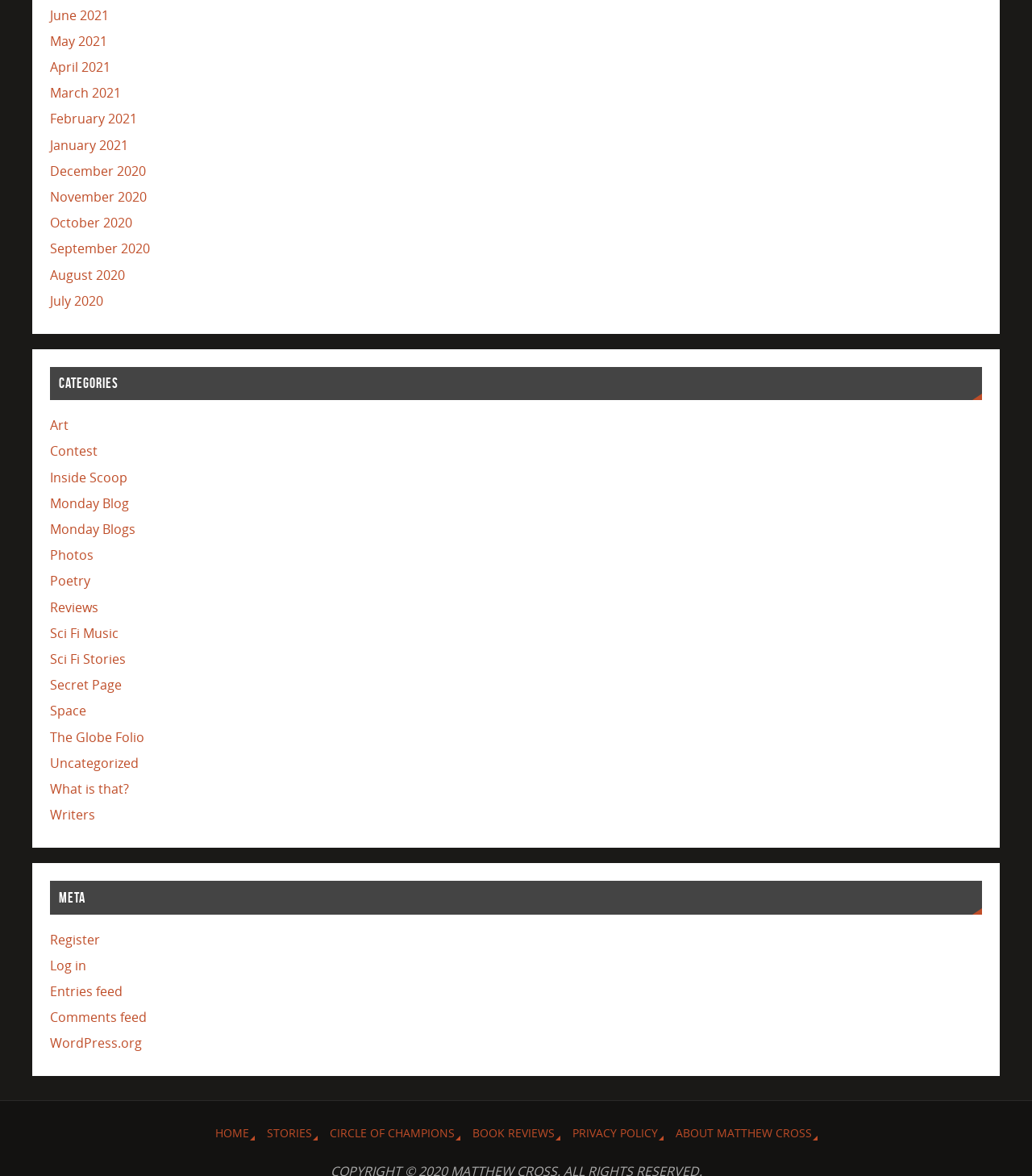Find the bounding box coordinates of the element to click in order to complete this instruction: "View archives from June 2021". The bounding box coordinates must be four float numbers between 0 and 1, denoted as [left, top, right, bottom].

[0.048, 0.005, 0.105, 0.02]